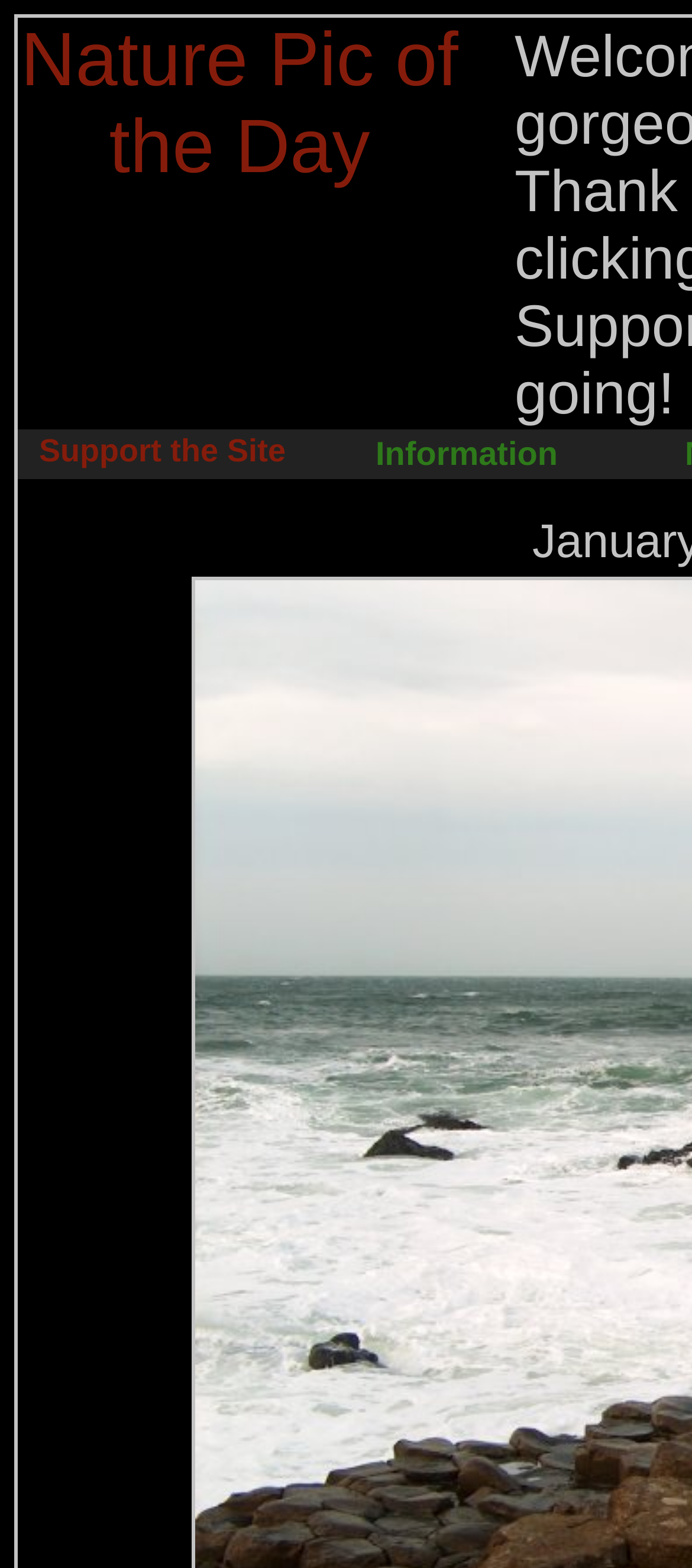Locate the bounding box coordinates for the element described below: "Nature Pic of the Day". The coordinates must be four float values between 0 and 1, formatted as [left, top, right, bottom].

[0.03, 0.011, 0.662, 0.121]